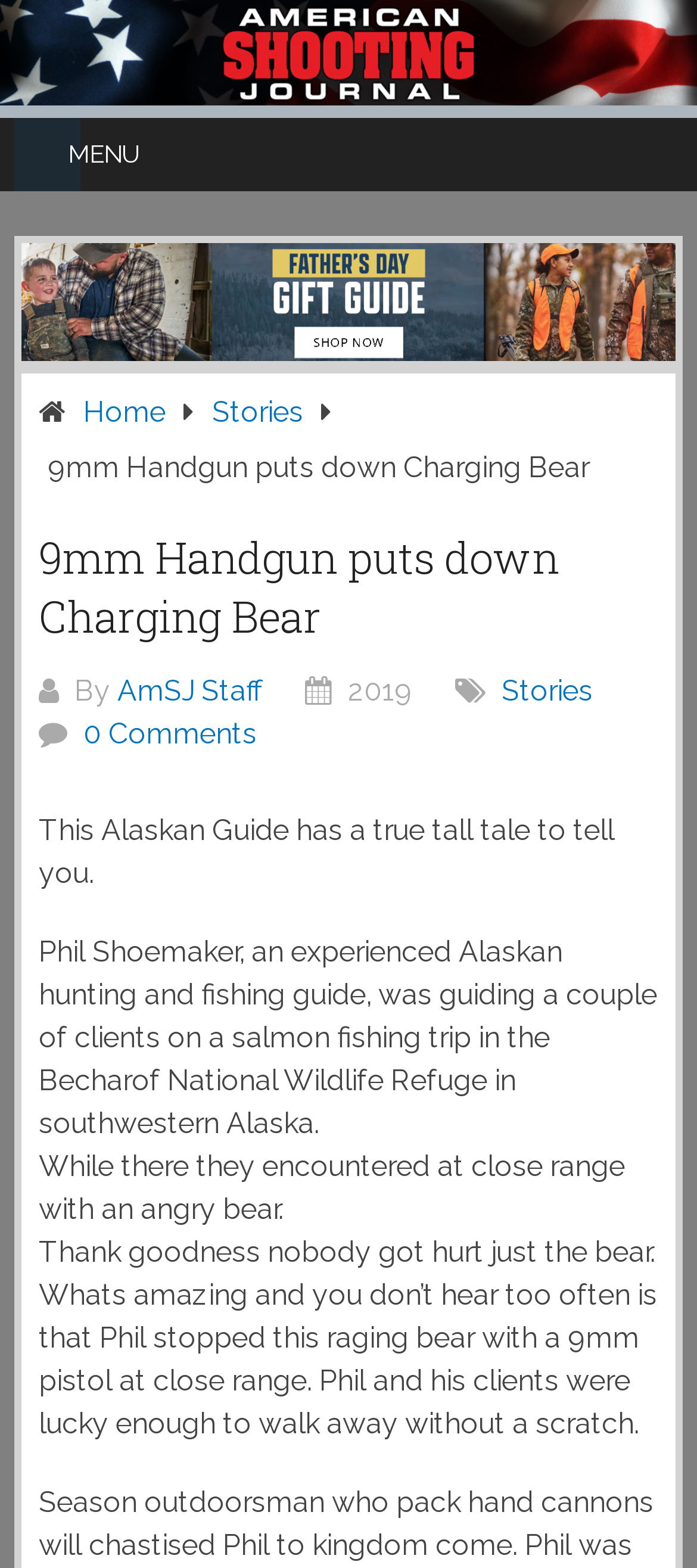Refer to the screenshot and answer the following question in detail:
What was Phil's clients' activity?

I deduced this answer by reading the text that describes Phil guiding a couple of clients on a salmon fishing trip.